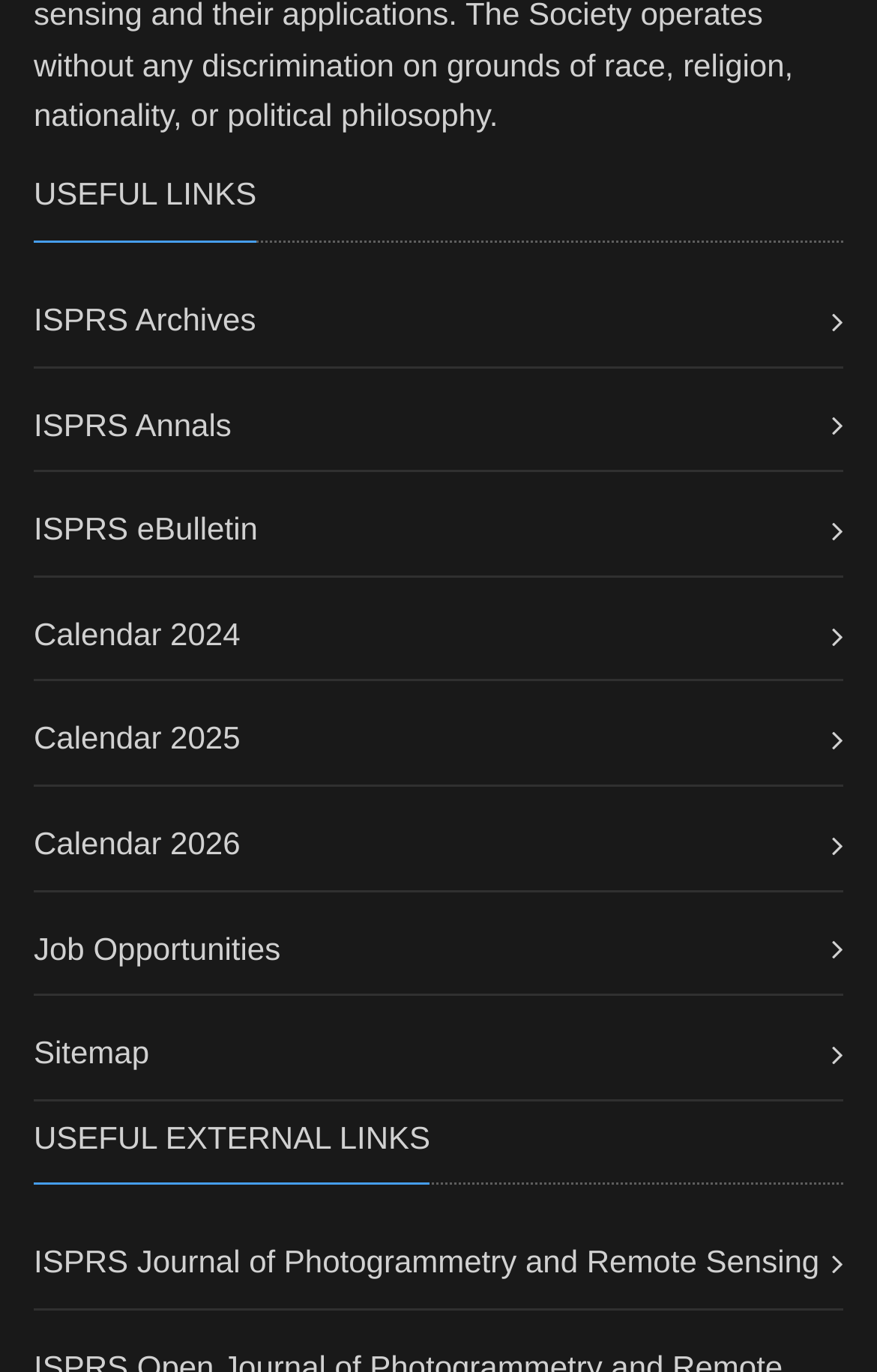Determine the bounding box coordinates of the UI element described below. Use the format (top-left x, top-left y, bottom-right x, bottom-right y) with floating point numbers between 0 and 1: Sitemap

[0.038, 0.754, 0.17, 0.78]